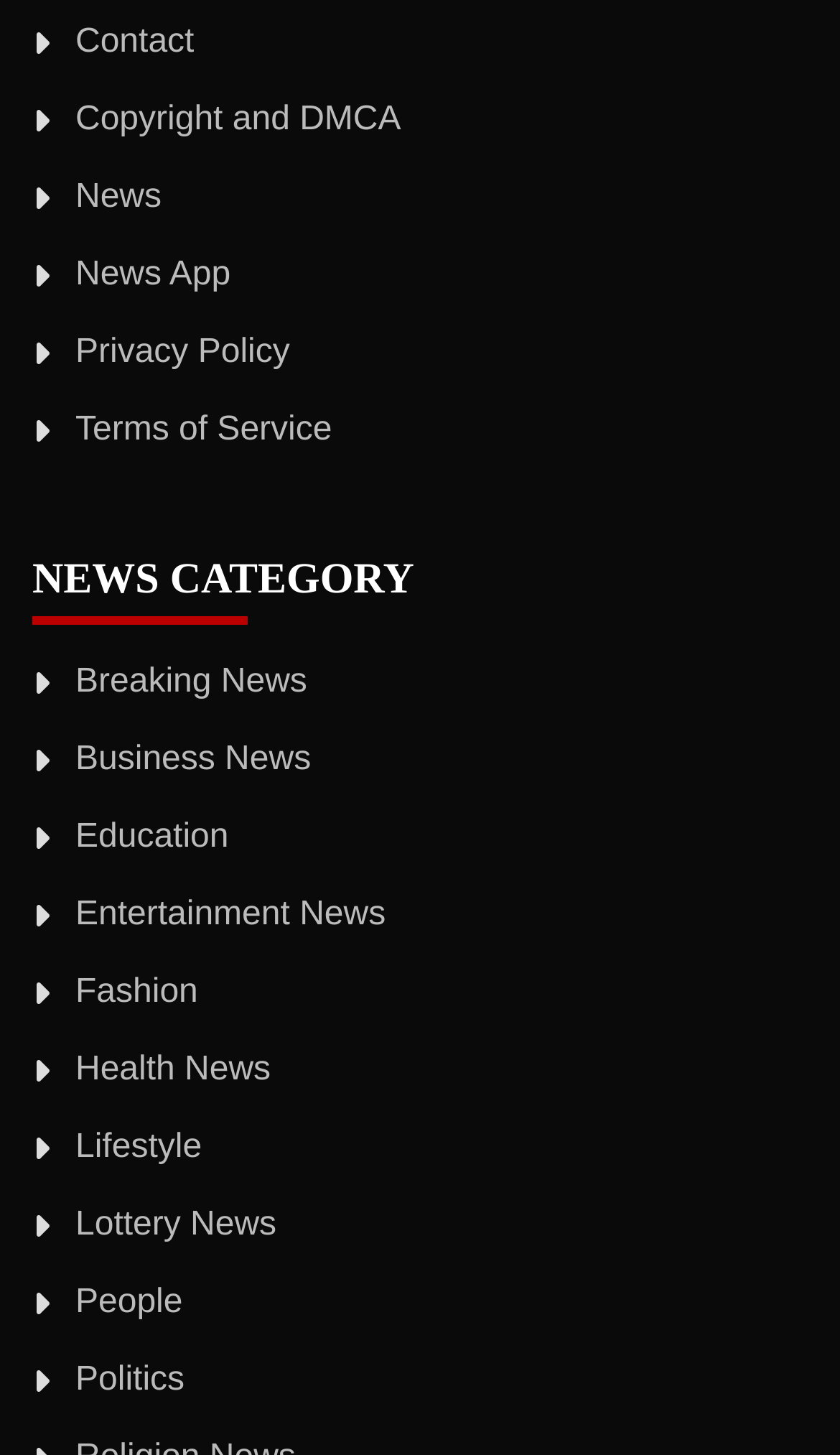How many links are available at the top of the page?
Answer the question with a thorough and detailed explanation.

I counted the number of links at the top of the page, which are 'Contact', 'Copyright and DMCA', 'News', 'News App', 'Privacy Policy', and 'Terms of Service', and found that there are 6 links available.